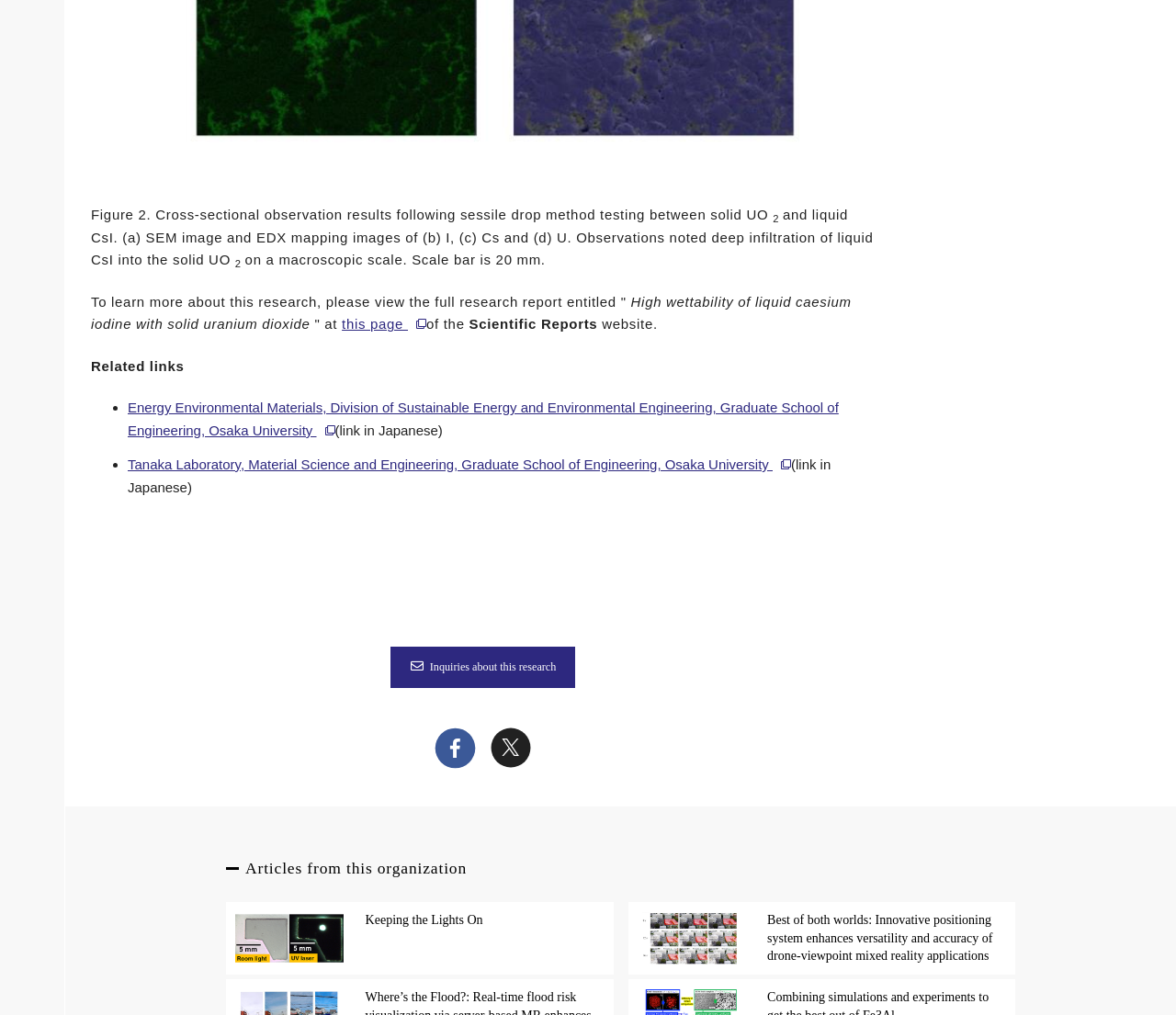Please determine the bounding box coordinates of the element's region to click in order to carry out the following instruction: "View the full research report". The coordinates should be four float numbers between 0 and 1, i.e., [left, top, right, bottom].

[0.291, 0.312, 0.363, 0.327]